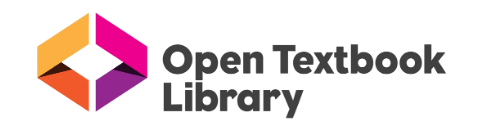Explain in detail what you see in the image.

The image showcases the logo of the Open Textbook Library, a platform dedicated to providing access to high-quality, openly licensed textbooks. The logo features a stylized geometric design made up of vibrant colors, including orange, pink, and purple, arranged within a hexagonal shape. Below this graphic element, the words "Open Textbook Library" are prominently displayed in a bold, modern font, emphasizing the library's commitment to accessible education resources. This logo represents a collaborative initiative aimed at improving educational opportunities by offering free and openly available textbooks for learners and educators.